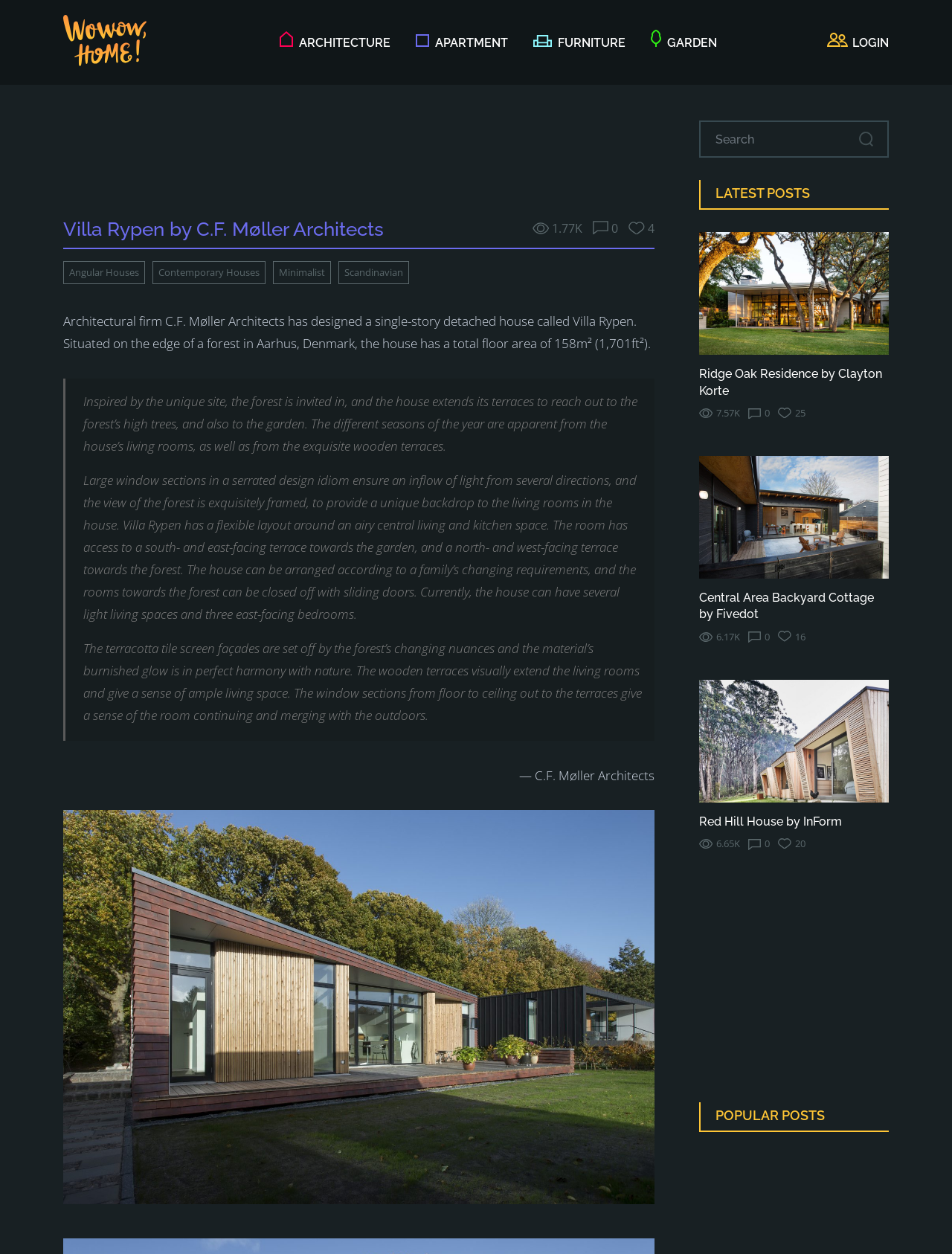Examine the screenshot and answer the question in as much detail as possible: What is the location of Villa Rypen?

The article states that Villa Rypen is situated on the edge of a forest in Aarhus, Denmark, which implies that the location of Villa Rypen is Aarhus, Denmark.